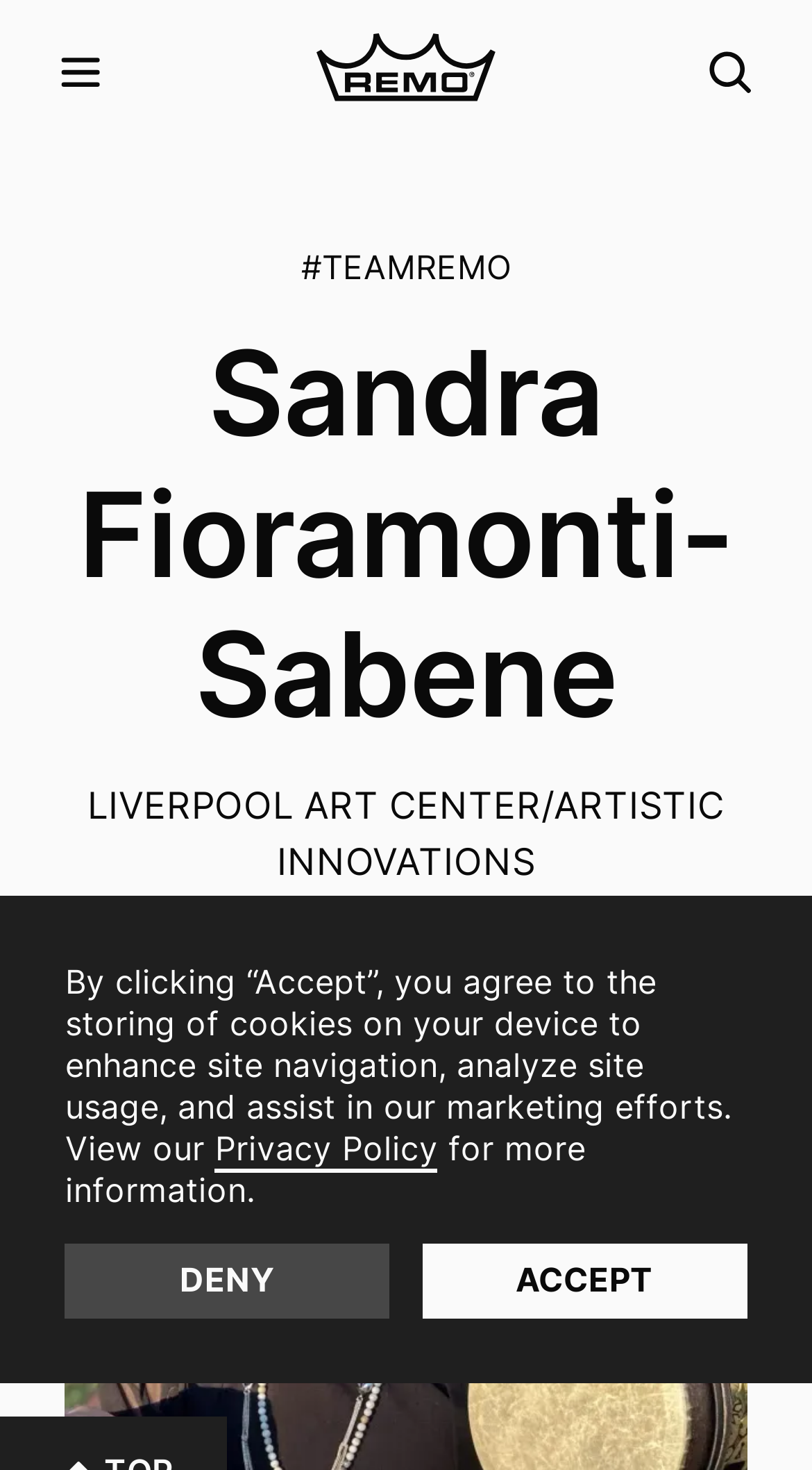Analyze and describe the webpage in a detailed narrative.

The webpage is about Sandra Fioramonti-Sabene, with a focus on Remo. At the top, there is a banner with a main menu that spans the entire width of the page. Within the banner, there is a button to expand the full-screen menu, accompanied by a small image. To the right of the button, there is a link to the home page, featuring an image with the text "Remo". On the far right, there is a button to open a search bar, accompanied by another small image.

Below the banner, there is a prominent link with the text "#TEAMREMO", situated roughly in the middle of the page. Above this link, there is a heading with the name "Sandra Fioramonti-Sabene", which takes up most of the width of the page. Underneath the heading, there is a block of text describing the Liverpool Art Center and Artistic Innovations.

At the bottom of the page, there is a notice about cookies, which spans most of the width of the page. The notice includes a link to the Privacy Policy and two buttons, "DENY" and "ACCEPT", to manage cookie preferences. To the right of the notice, there is an iframe that opens a widget with more information.

Throughout the page, there are several images, including the logo "Remo" and other small icons. The overall layout is organized, with clear headings and concise text.